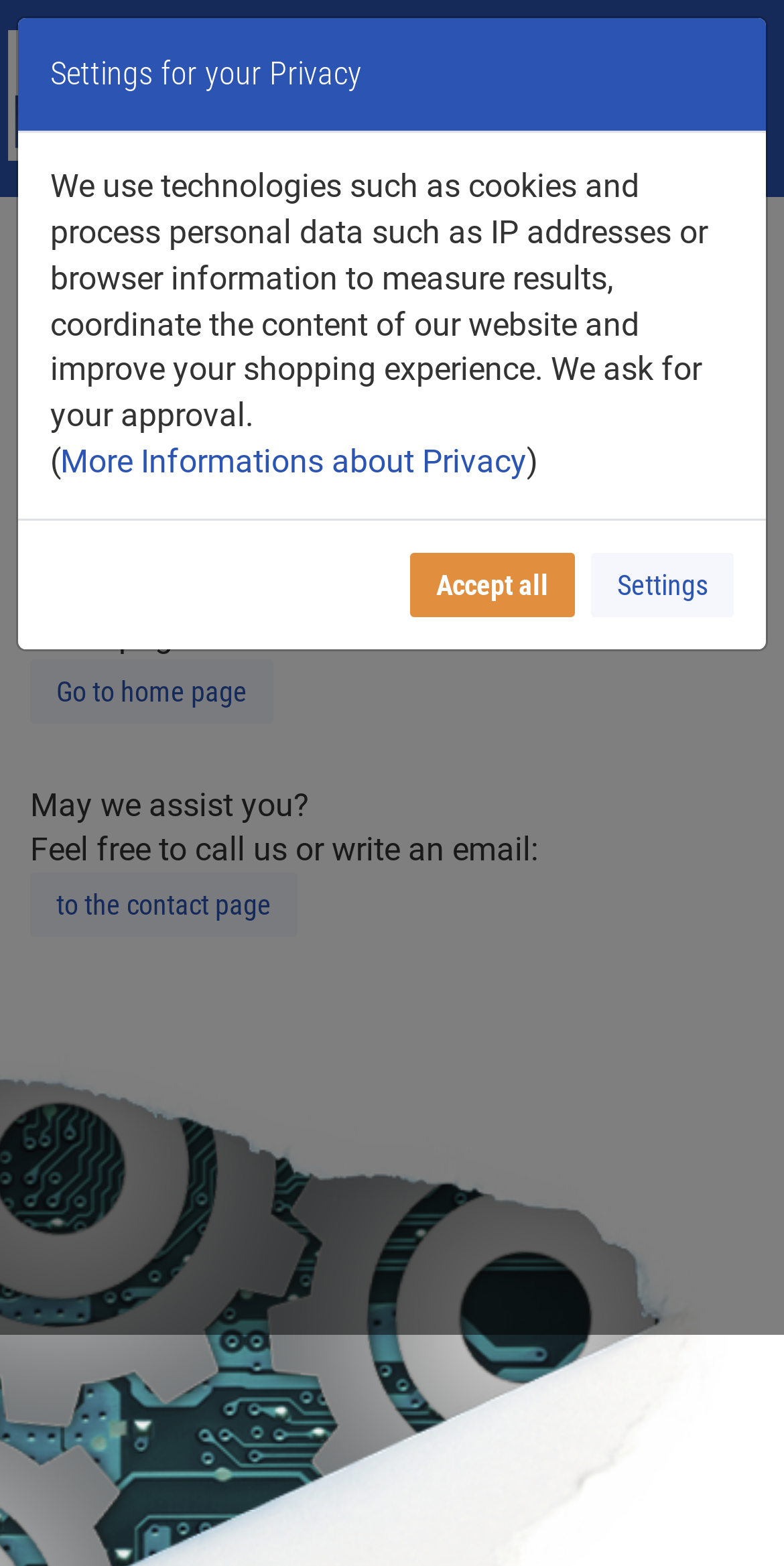Kindly determine the bounding box coordinates of the area that needs to be clicked to fulfill this instruction: "Share on Facebook".

None